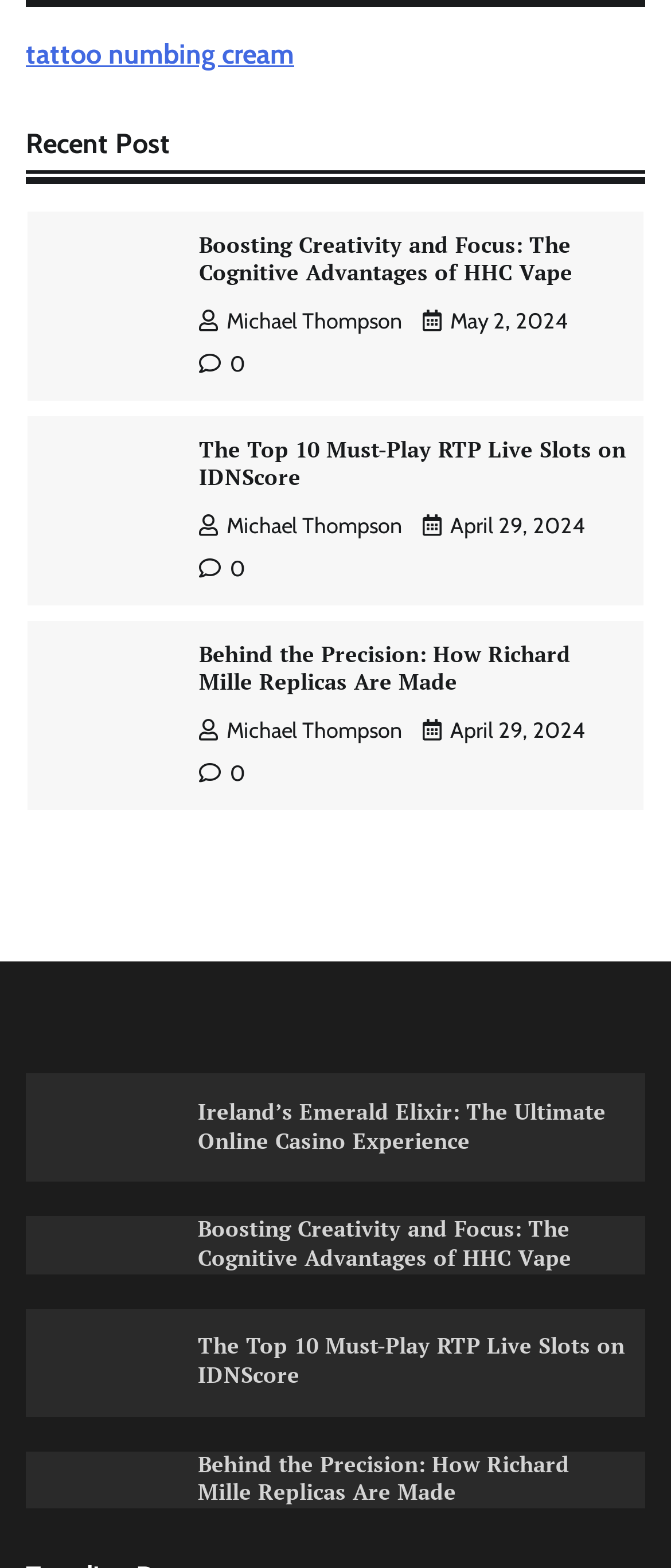Please identify the bounding box coordinates of the clickable area that will fulfill the following instruction: "click the link to read about tattoo numbing cream". The coordinates should be in the format of four float numbers between 0 and 1, i.e., [left, top, right, bottom].

[0.038, 0.024, 0.438, 0.045]